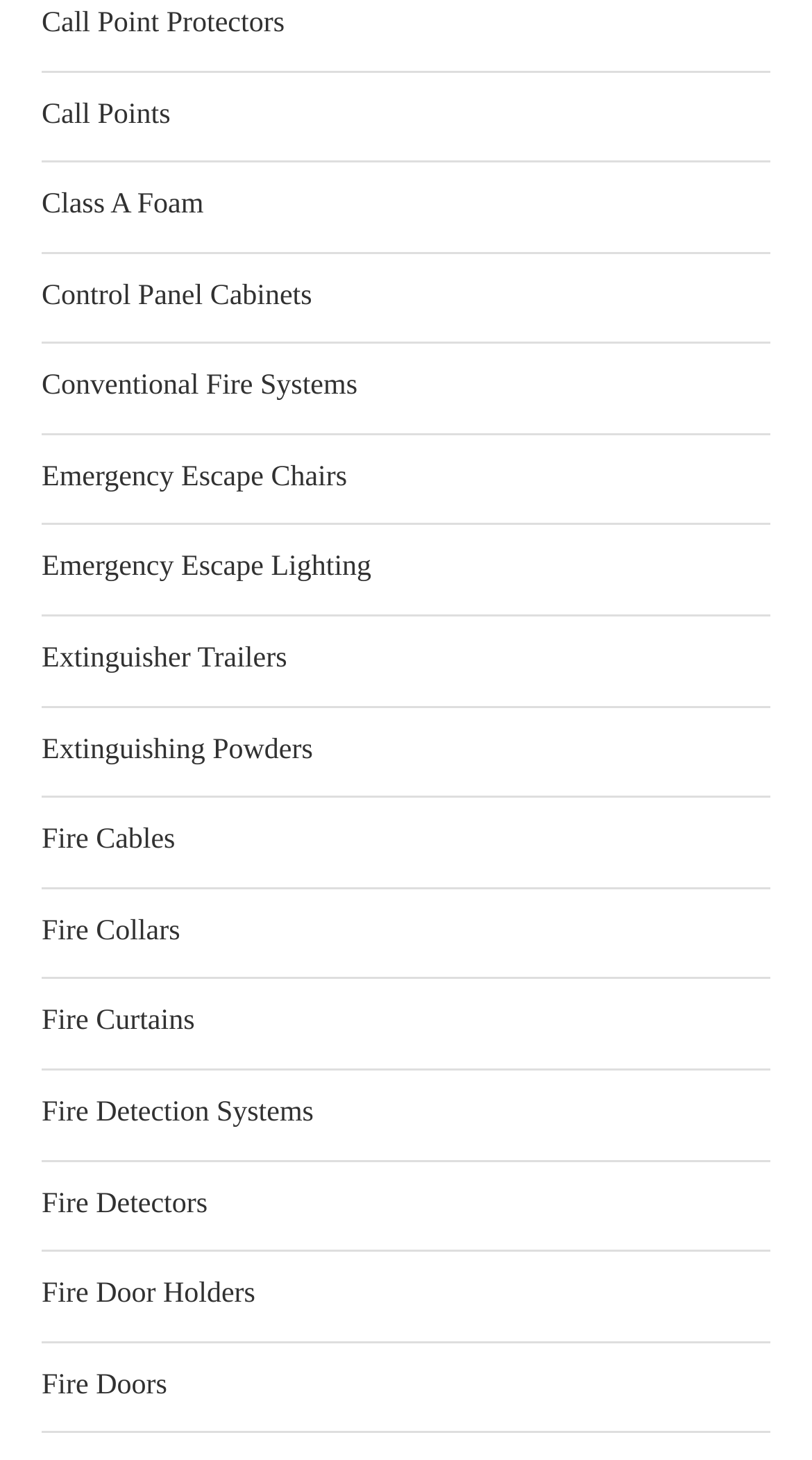Are all links on the webpage related to fire safety?
Please provide a single word or phrase as the answer based on the screenshot.

Yes